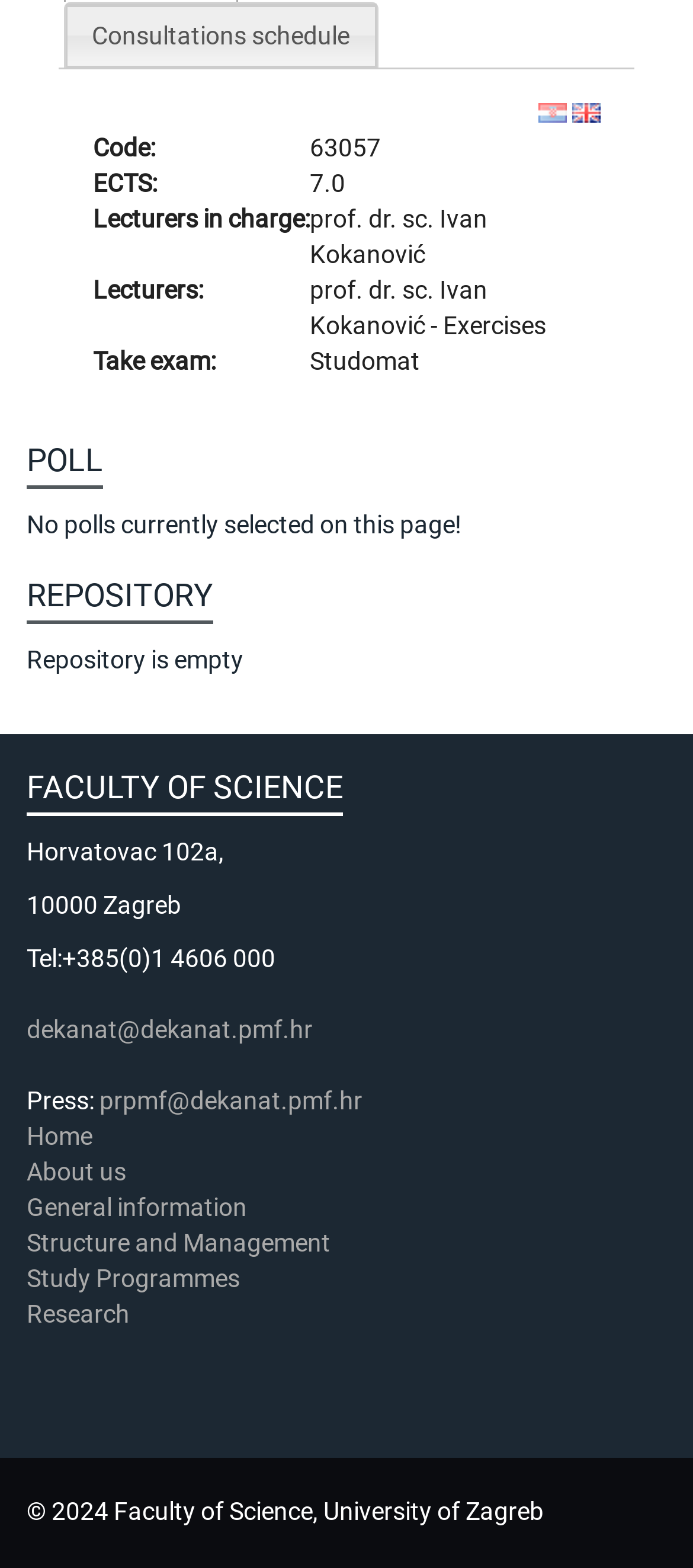Could you determine the bounding box coordinates of the clickable element to complete the instruction: "Change language to English"? Provide the coordinates as four float numbers between 0 and 1, i.e., [left, top, right, bottom].

[0.825, 0.062, 0.866, 0.08]